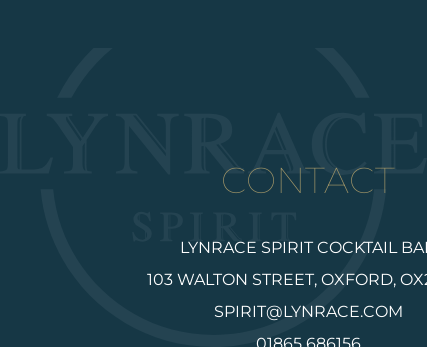What is the phone number of Lynrace Spirit? Look at the image and give a one-word or short phrase answer.

01865 686156